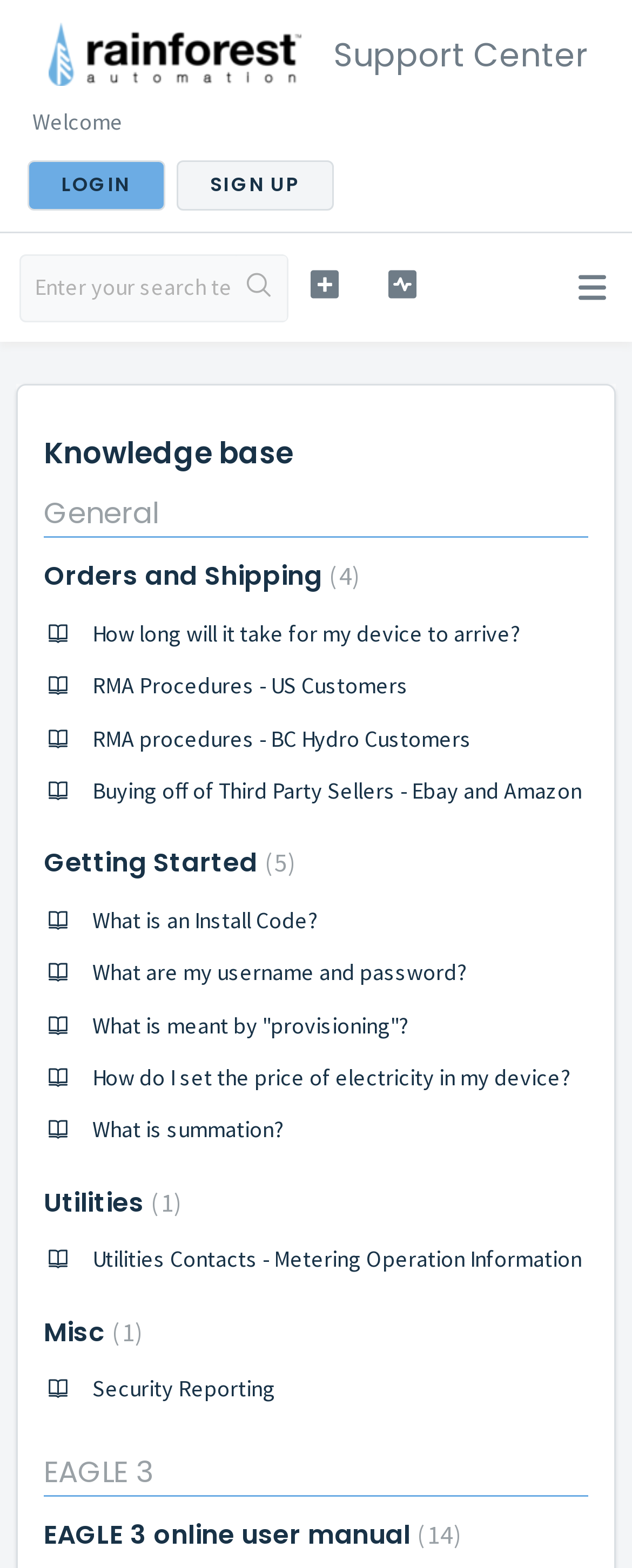Summarize the webpage in an elaborate manner.

The webpage is a support center with a logo at the top left corner, accompanied by a heading "Support Center" to its right. Below the logo, there is a welcome message. On the top right corner, there are three links: "LOGIN", "SIGN UP", and a search icon. Next to the search icon, there is a search textbox and a "Search" button.

Below the top section, there are four main categories: "Knowledge base", "General", "EAGLE 3", and some other uncategorized links. The "Knowledge base" section has a heading, and below it, there are several subheadings, including "General", "Orders and Shipping", "Getting Started", "Utilities", and "Misc". Each subheading has multiple links related to the topic.

The "General" section has four links, including "How long will it take for my device to arrive?" and "RMA Procedures - US Customers". The "Getting Started" section has four links, including "What is an Install Code?" and "What are my username and password?". The "Utilities" section has one link, "Utilities Contacts - Metering Operation Information", and the "Misc" section has one link, "Security Reporting".

The "EAGLE 3" section has a heading and a link to the "EAGLE 3 online user manual" with 14 related links.